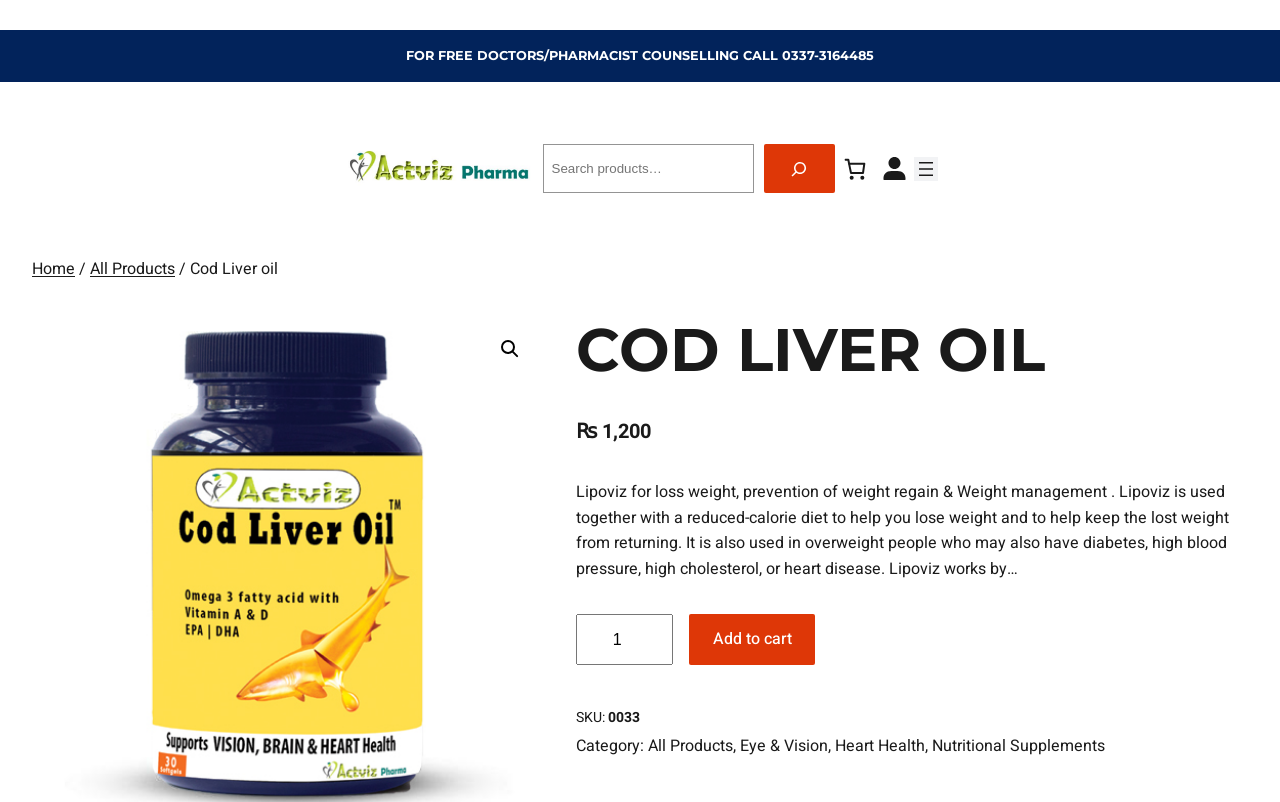Use a single word or phrase to answer the question:
What is the category of the product?

Nutritional Supplements